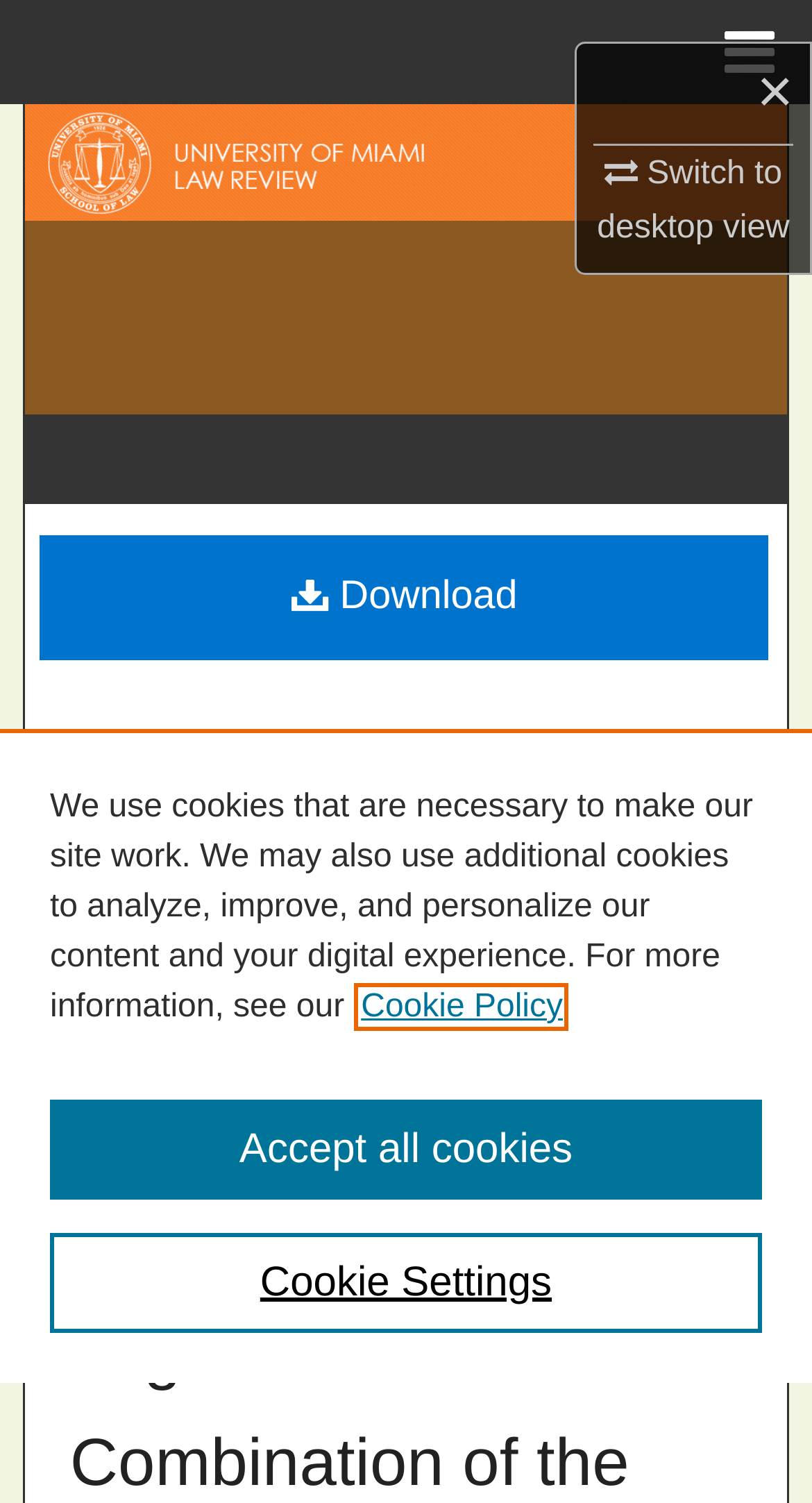Provide the bounding box coordinates of the HTML element this sentence describes: "Switch to desktopmobile view". The bounding box coordinates consist of four float numbers between 0 and 1, i.e., [left, top, right, bottom].

[0.735, 0.099, 0.972, 0.164]